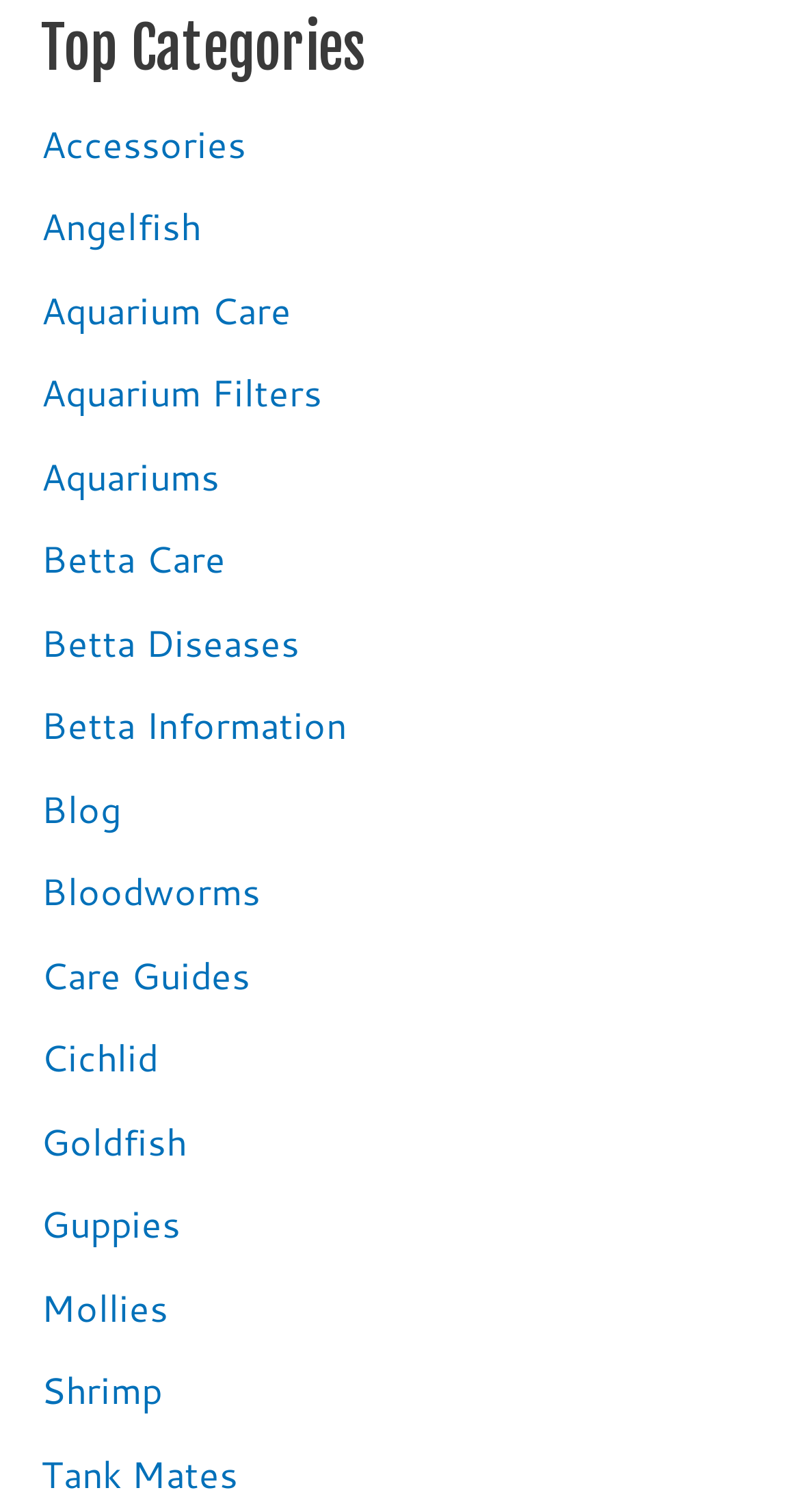How many links are under 'Top Categories'?
We need a detailed and exhaustive answer to the question. Please elaborate.

There are 15 links under 'Top Categories' because there are 15 link elements listed under the 'Top Categories' heading, ranging from 'Accessories' to 'Tank Mates'.